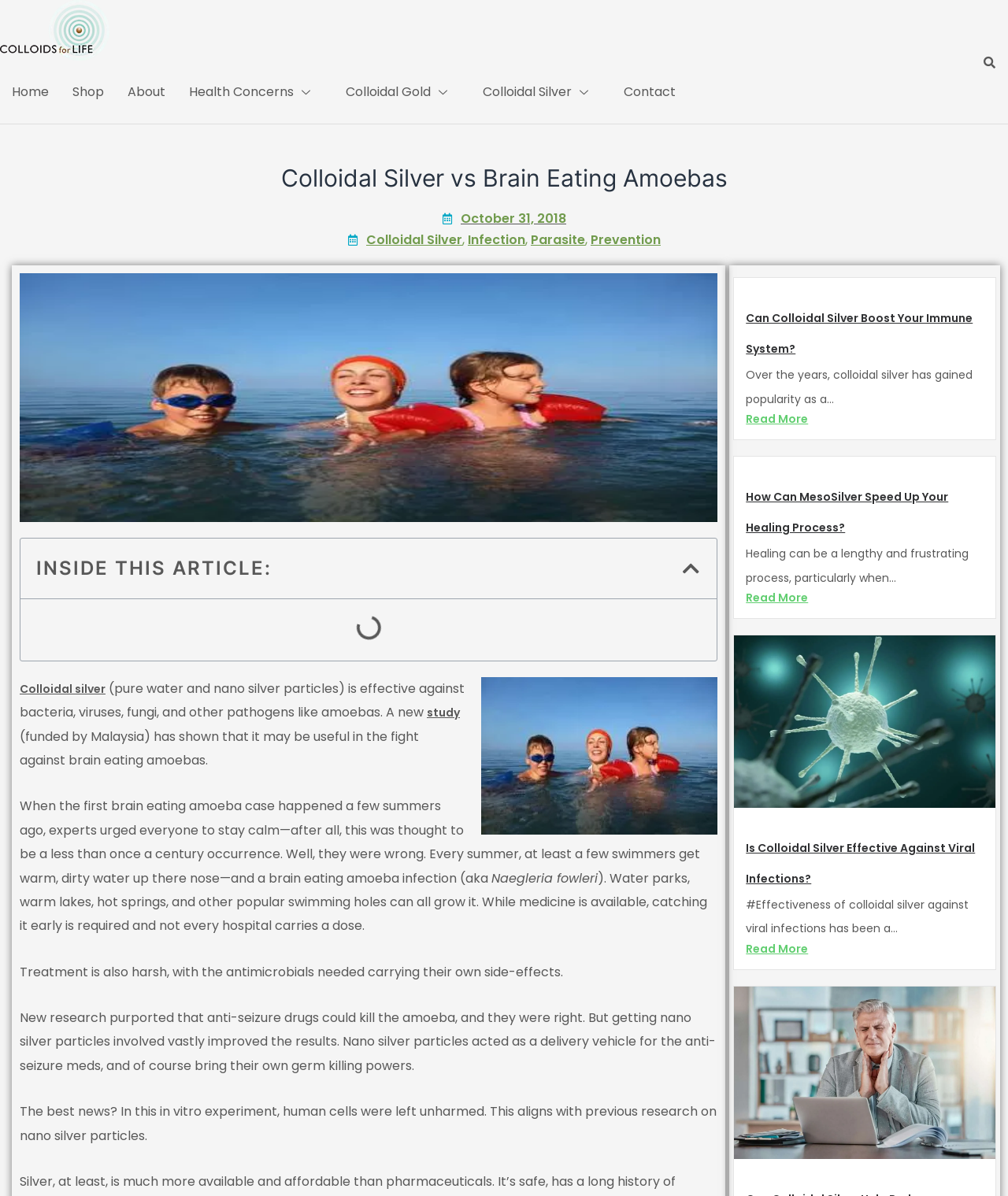What is the purpose of the search box?
From the image, respond with a single word or phrase.

To search the website